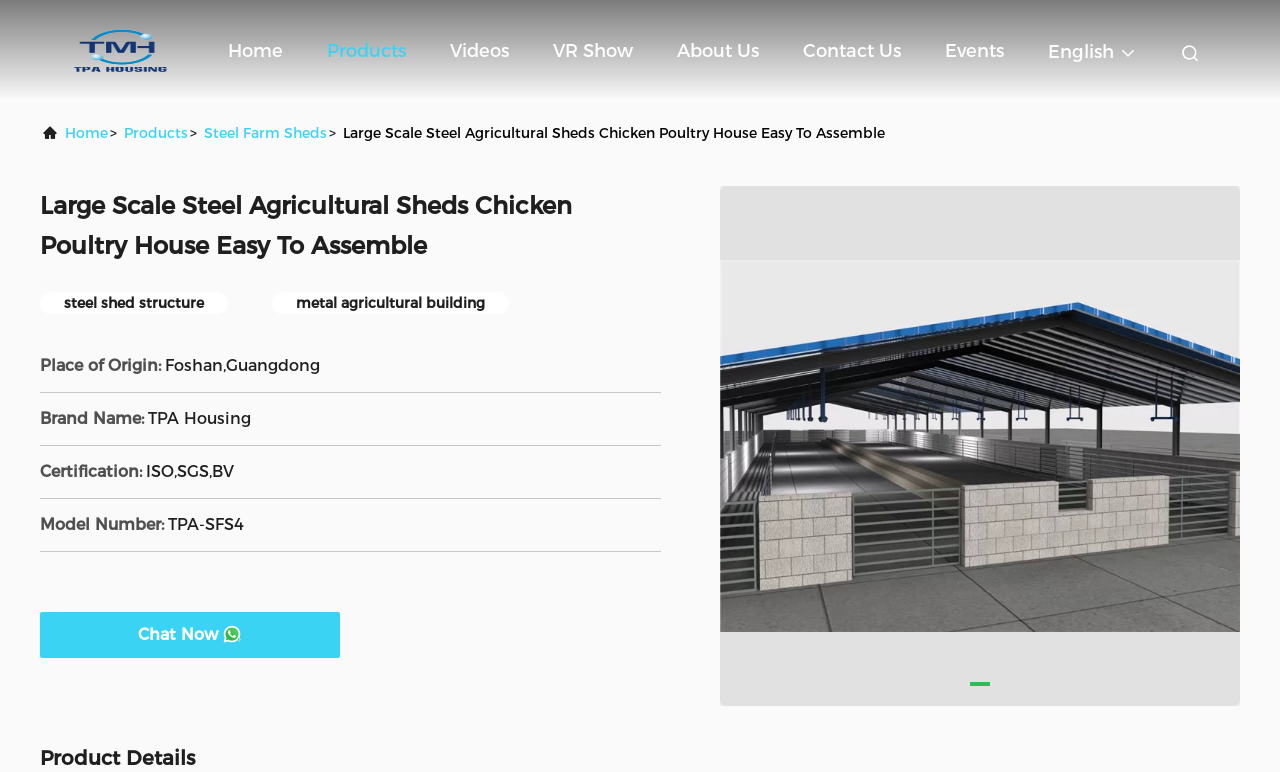Indicate the bounding box coordinates of the element that must be clicked to execute the instruction: "Contact the company". The coordinates should be given as four float numbers between 0 and 1, i.e., [left, top, right, bottom].

[0.627, 0.027, 0.704, 0.105]